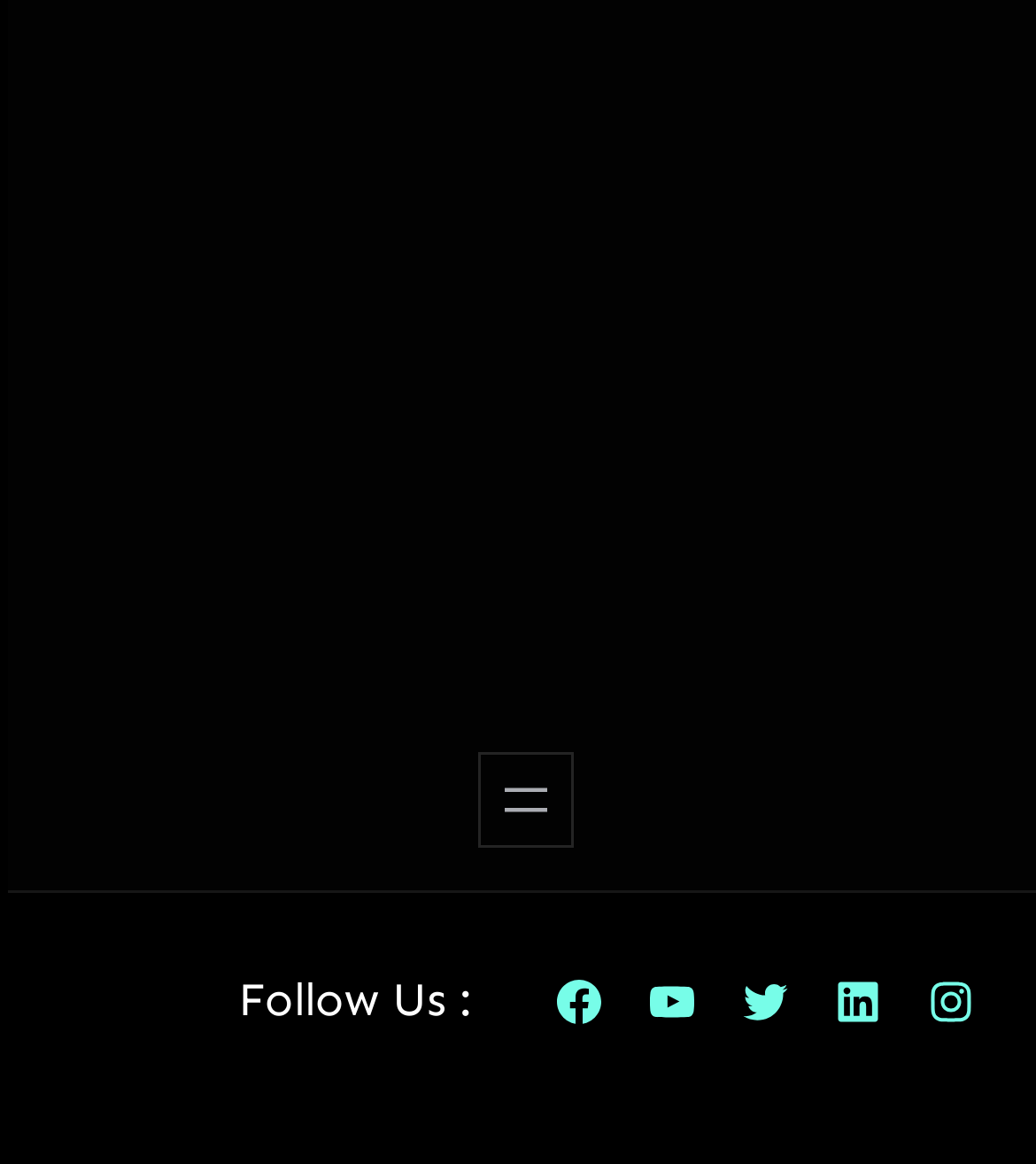What is the email address of Jordan Grant?
Please provide a comprehensive and detailed answer to the question.

I found the email address of Jordan Grant by looking at the StaticText element with the text 'info@jordan-grant.com' which is located near the top of the page, indicating the contact information of the company or organization.